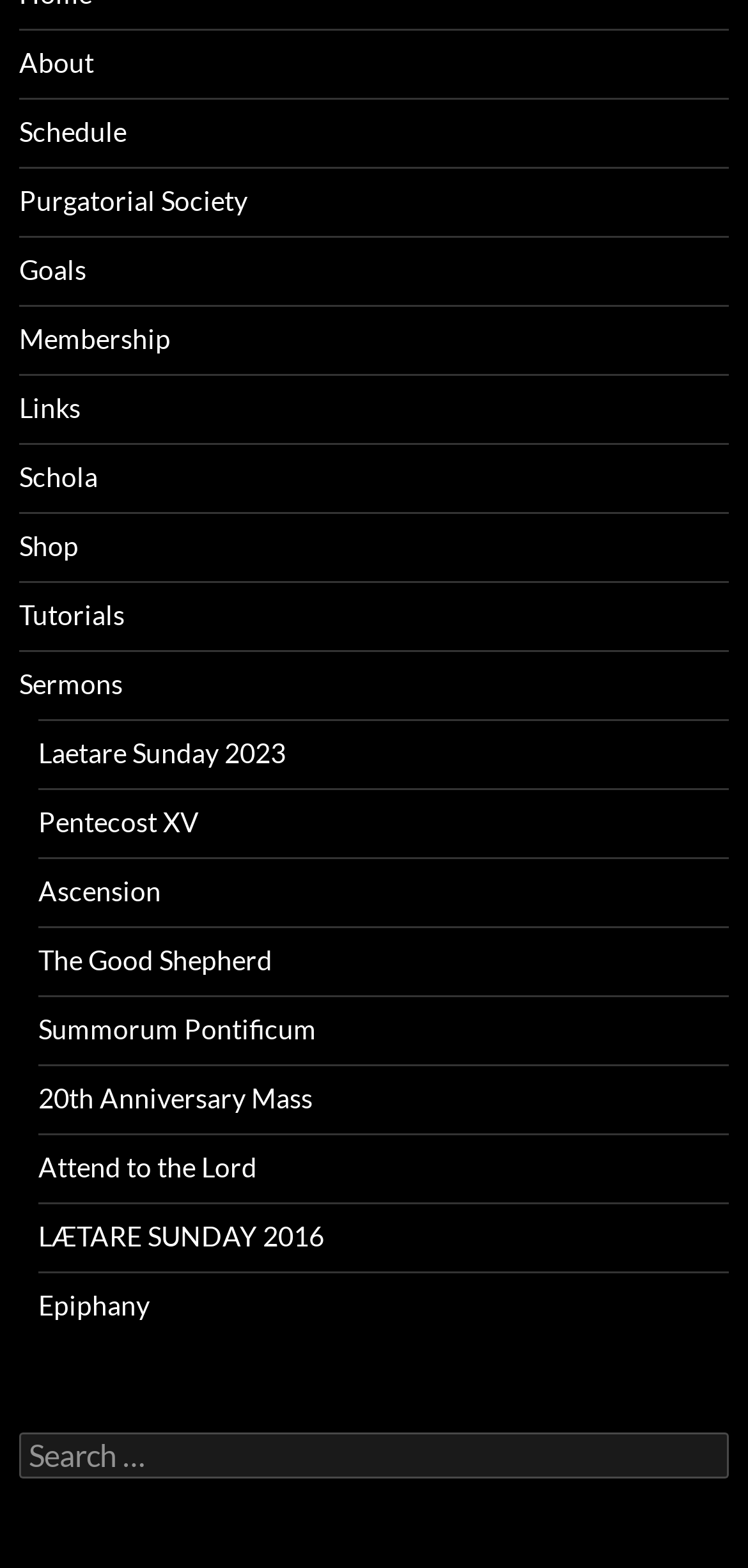Determine the bounding box coordinates of the region I should click to achieve the following instruction: "search for something". Ensure the bounding box coordinates are four float numbers between 0 and 1, i.e., [left, top, right, bottom].

[0.026, 0.913, 0.974, 0.943]